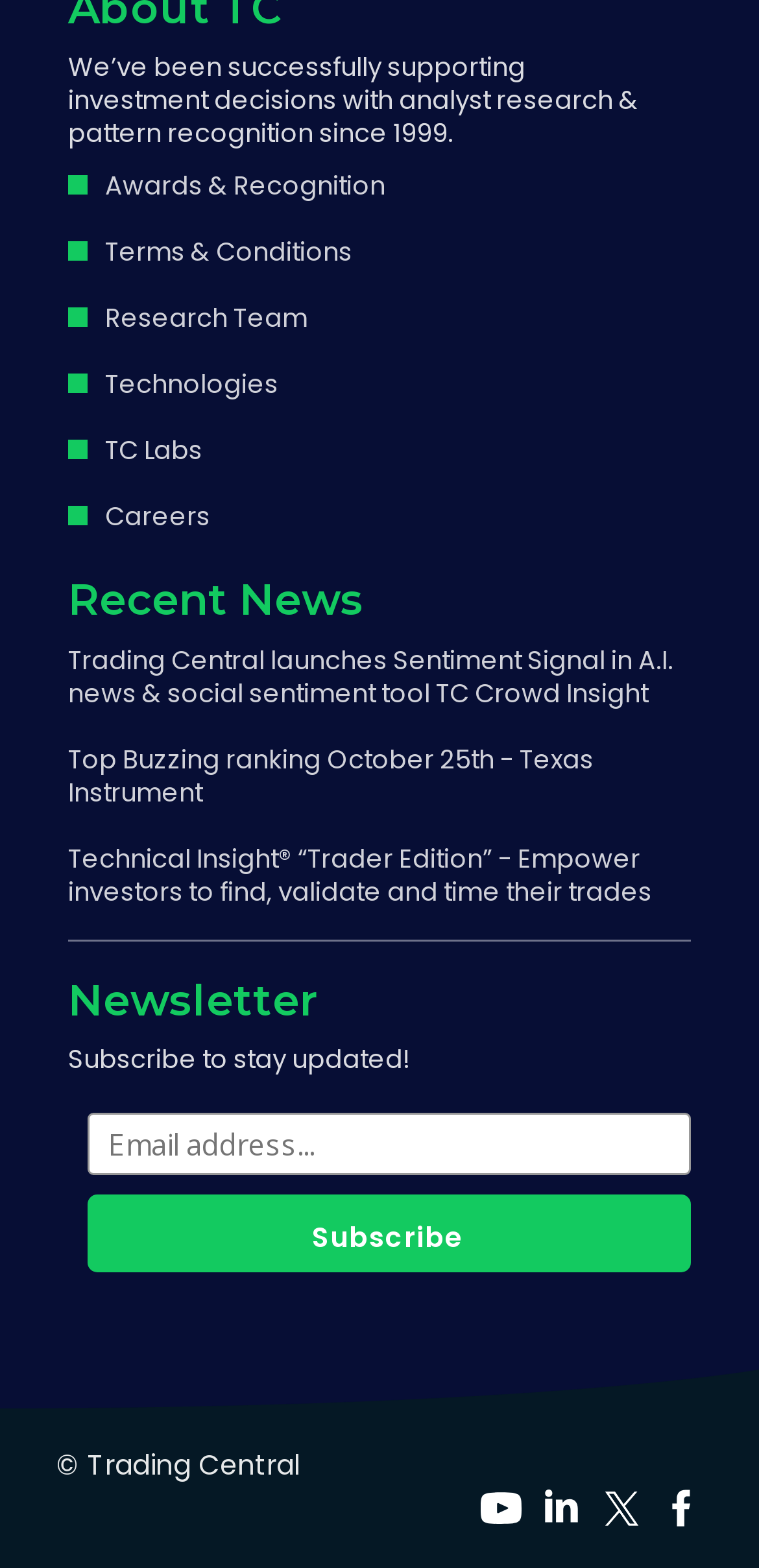What is the company's name?
Give a thorough and detailed response to the question.

The company's name can be inferred from the links and text on the webpage, such as 'About TC', 'TC Labs', and 'Trading Central launches Sentiment Signal in A.I. news & social sentiment tool TC Crowd Insight', which all contain the abbreviation 'TC'.